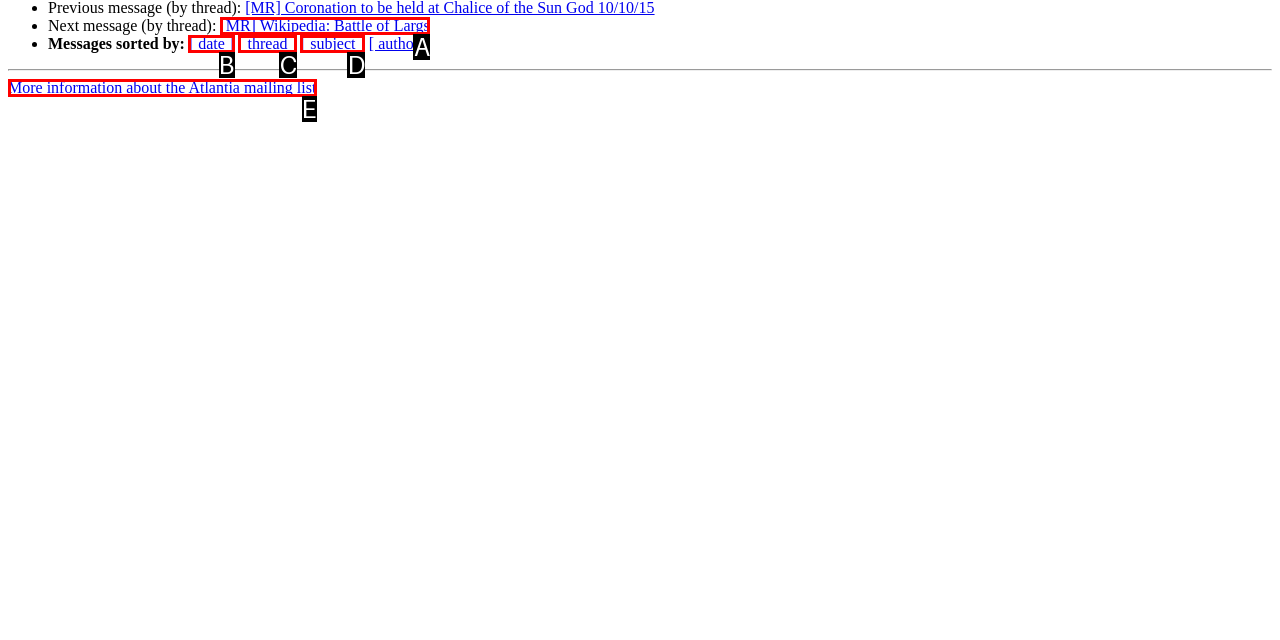Tell me which one HTML element best matches the description: [MR] Wikipedia: Battle of Largs
Answer with the option's letter from the given choices directly.

A